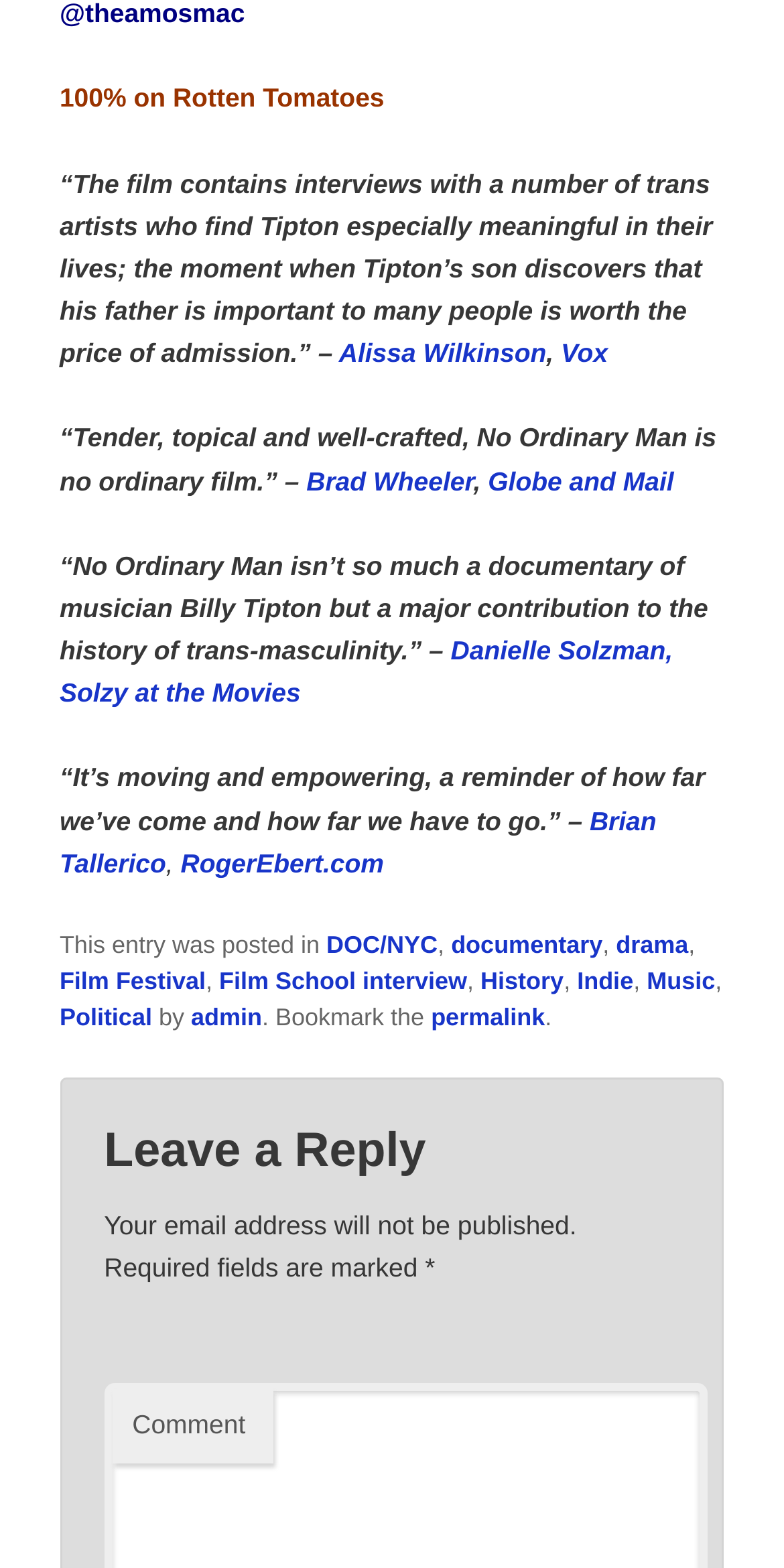What is the name of the publication that Brad Wheeler writes for?
Using the picture, provide a one-word or short phrase answer.

Globe and Mail